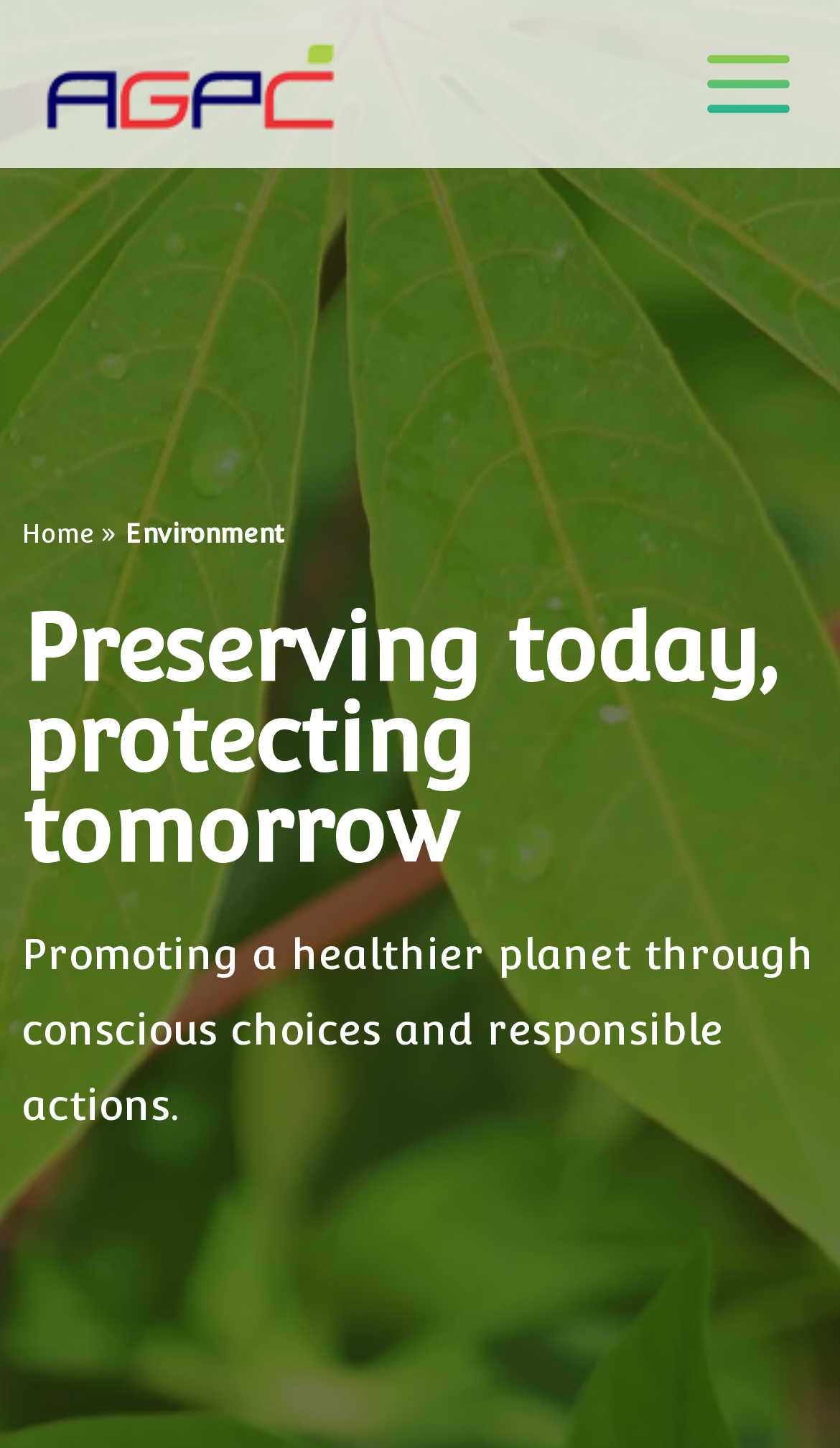Is there a button on the top right corner?
Using the visual information from the image, give a one-word or short-phrase answer.

Yes